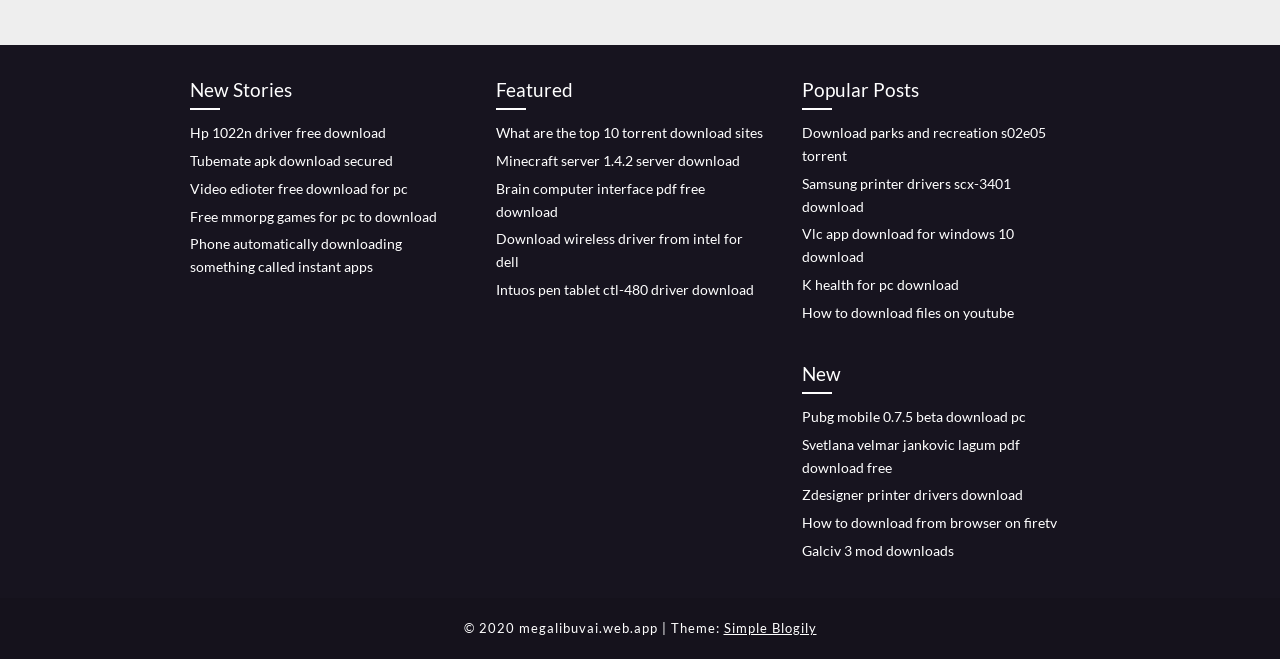Locate the bounding box coordinates of the element that needs to be clicked to carry out the instruction: "Check 'New Stories'". The coordinates should be given as four float numbers ranging from 0 to 1, i.e., [left, top, right, bottom].

[0.148, 0.114, 0.359, 0.167]